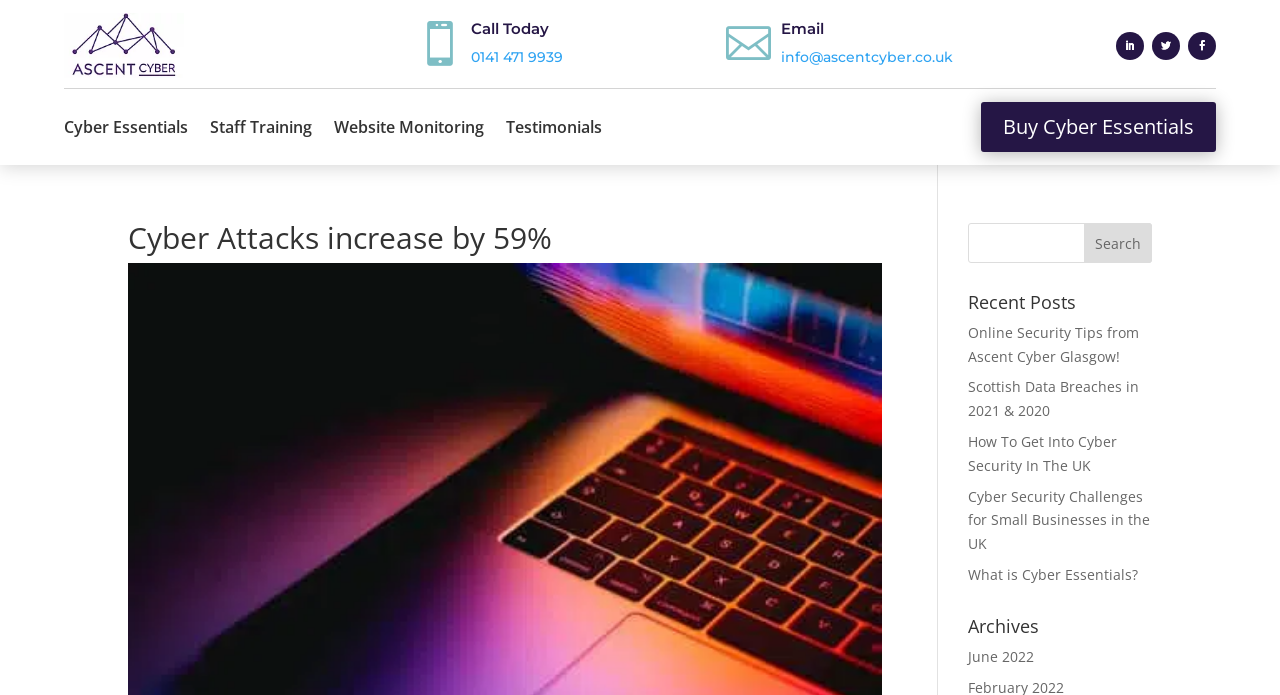Determine the bounding box coordinates of the area to click in order to meet this instruction: "Call today".

[0.368, 0.03, 0.44, 0.066]